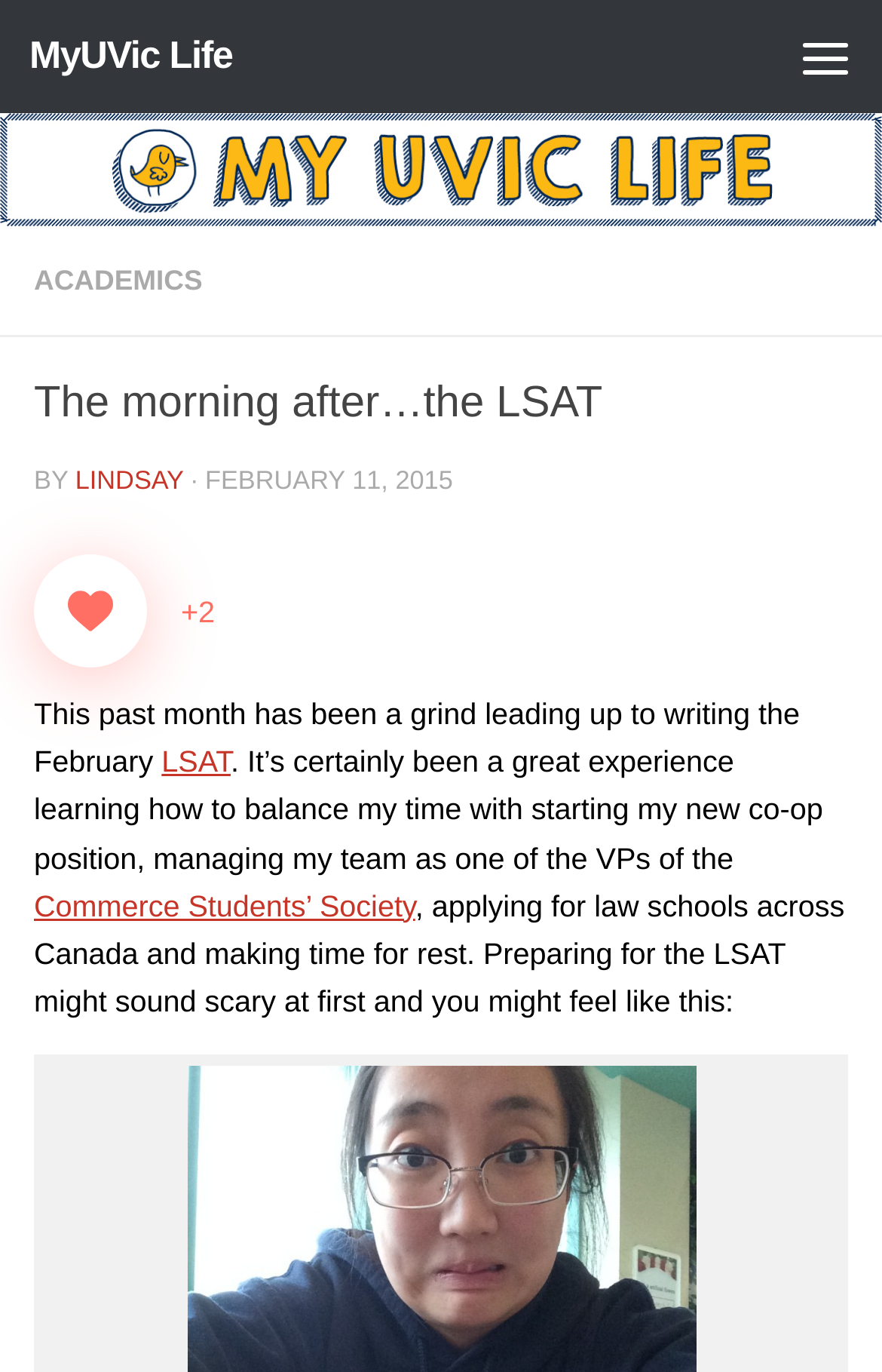Please determine the bounding box of the UI element that matches this description: MyUVic Life. The coordinates should be given as (top-left x, top-left y, bottom-right x, bottom-right y), with all values between 0 and 1.

[0.033, 0.0, 0.264, 0.082]